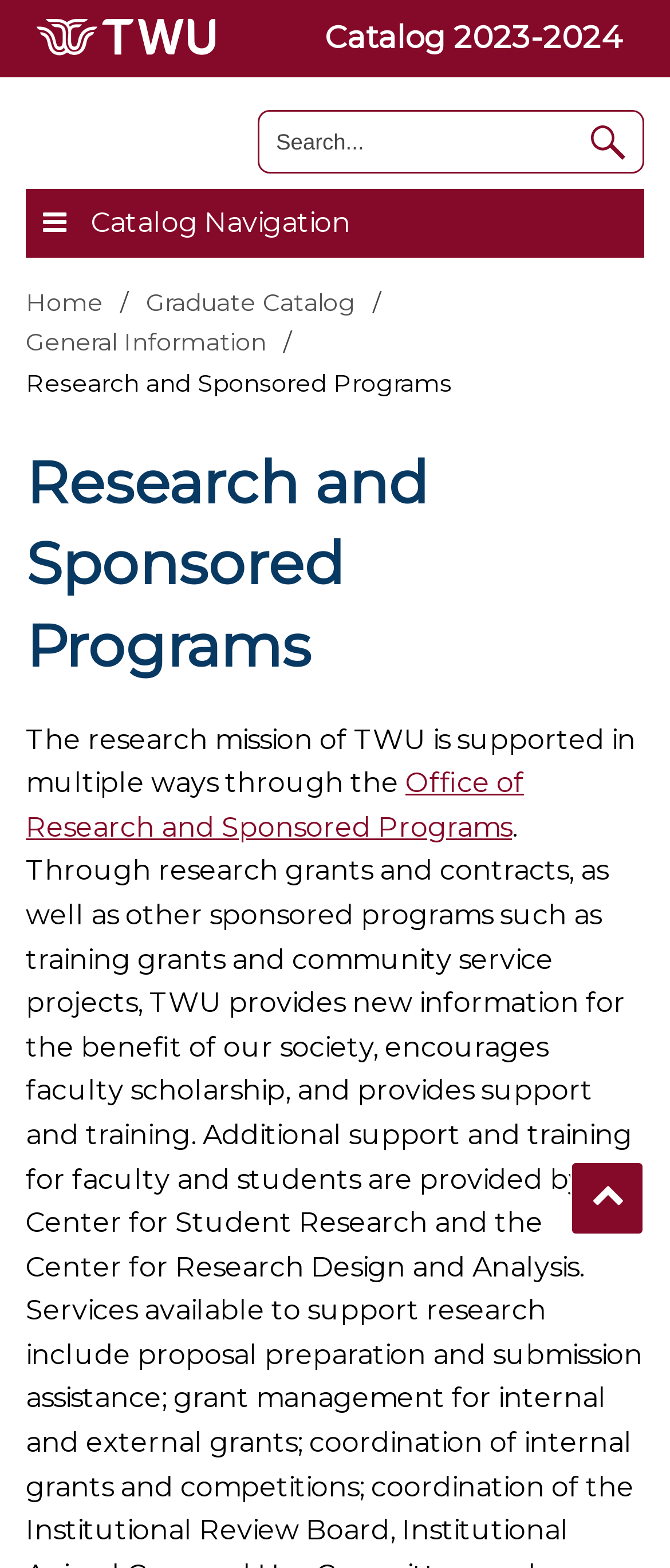Please indicate the bounding box coordinates of the element's region to be clicked to achieve the instruction: "Go back to top". Provide the coordinates as four float numbers between 0 and 1, i.e., [left, top, right, bottom].

[0.851, 0.741, 0.962, 0.788]